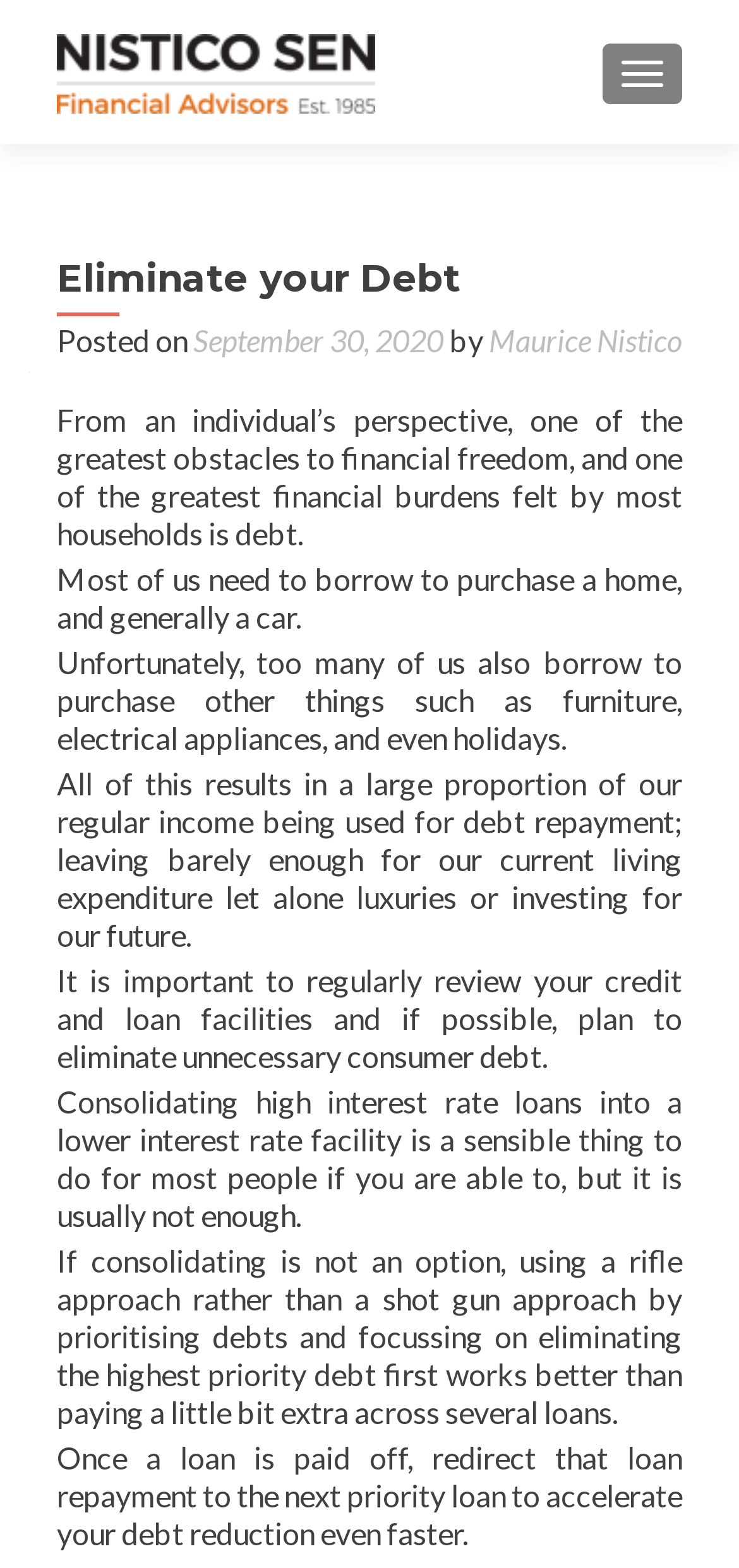Find the bounding box of the UI element described as: "parent_node: TOGGLE NAVIGATION". The bounding box coordinates should be given as four float values between 0 and 1, i.e., [left, top, right, bottom].

[0.038, 0.0, 0.546, 0.092]